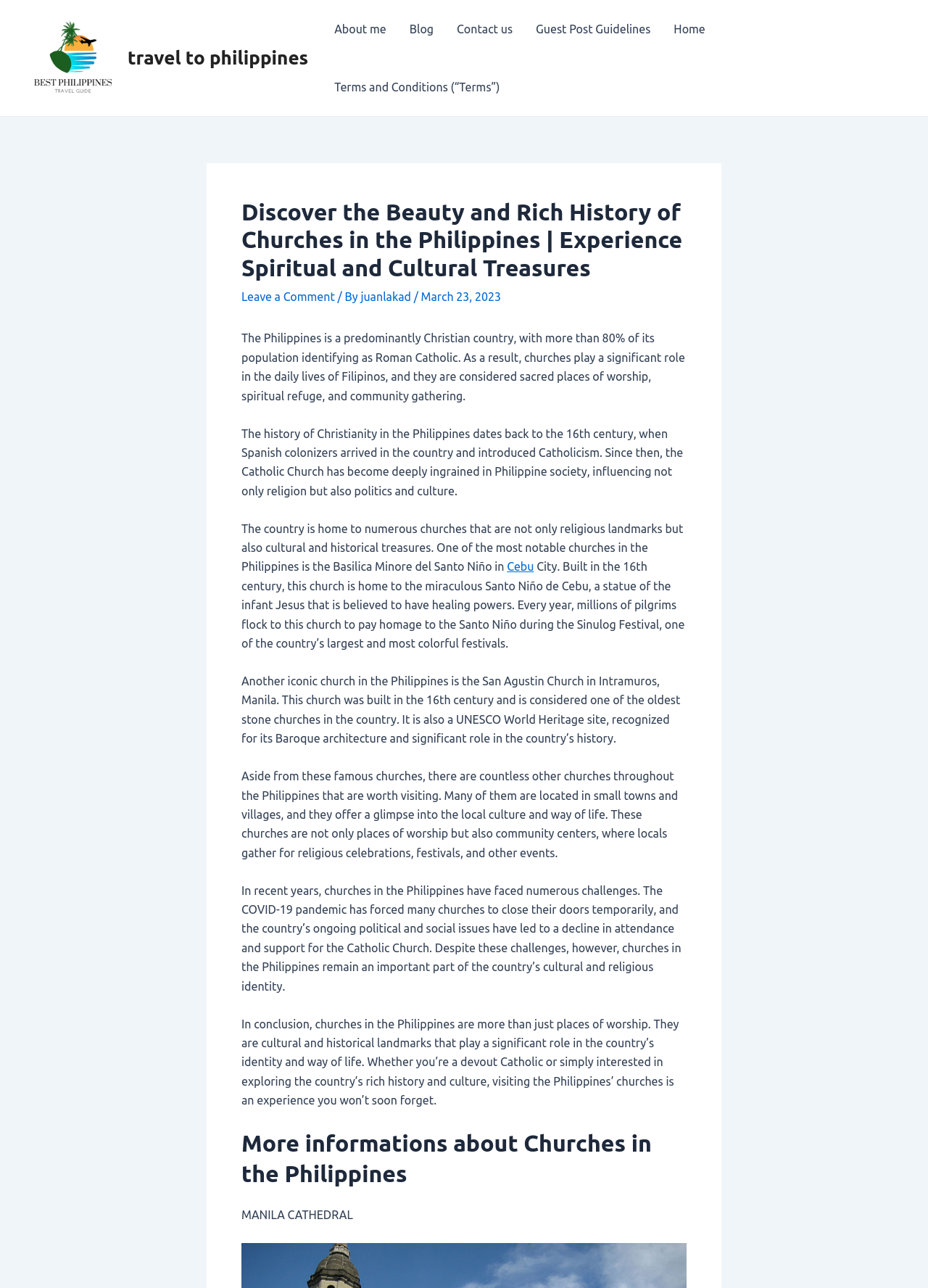Generate the text of the webpage's primary heading.

Discover the Beauty and Rich History of Churches in the Philippines | Experience Spiritual and Cultural Treasures